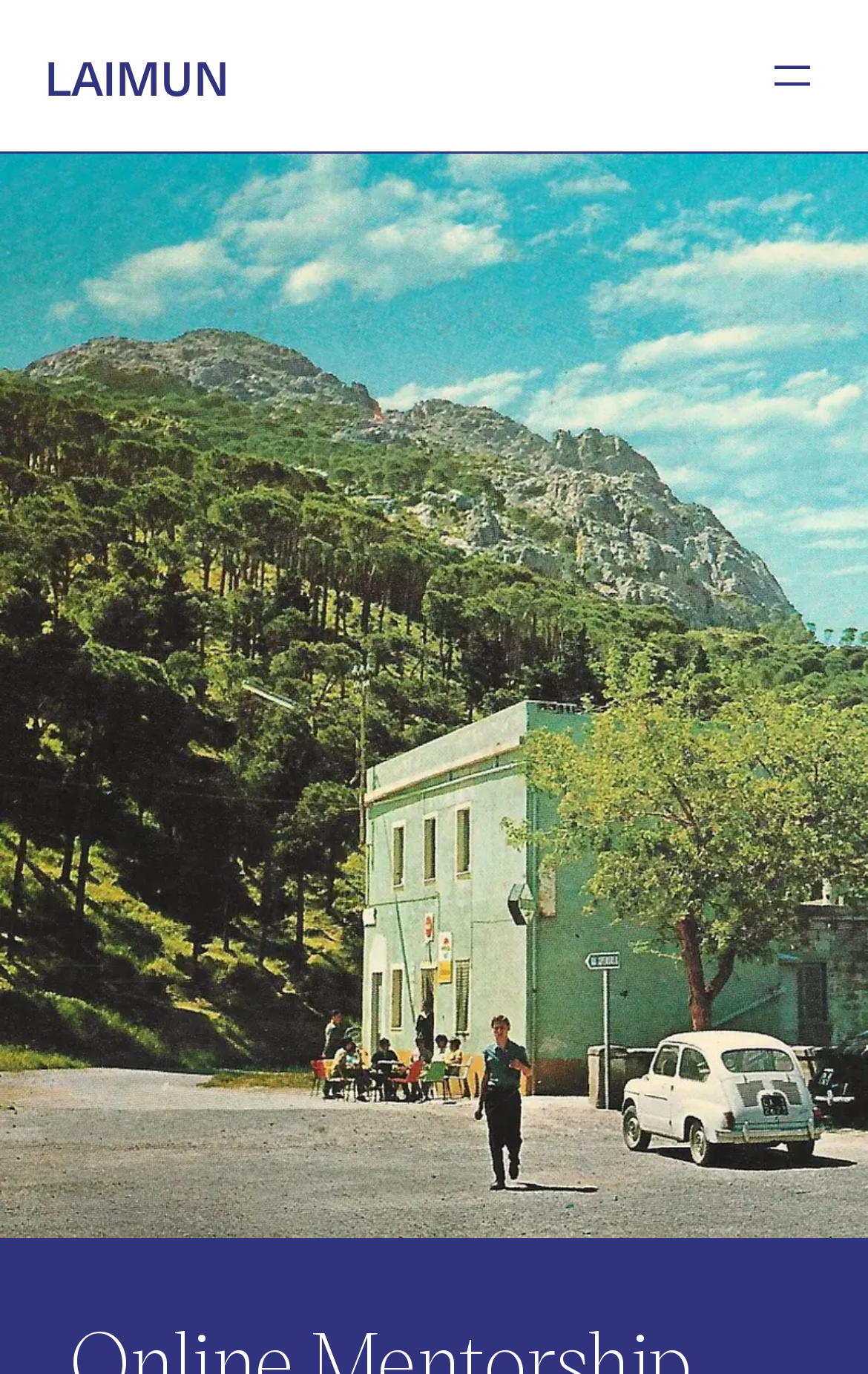Summarize the webpage with intricate details.

The webpage is about the Laimun Residency program, an artist-in-residence program in Sardinia, Italy. At the top left of the page, there is a large heading "LAIMUN" which is also a link. Below the heading, there is a prominent image that takes up most of the page, showcasing a postcard of Laimun, Villacidro. The image is also a link.

On the top right of the page, there is a primary navigation menu with a button to open it. The menu is not expanded by default, but it can be opened by clicking the "Open menu" button.

The webpage has a simple and clean layout, with a focus on the image and the heading. The text "Laimun is a residency program aimed at artists and writers who need a reserved space to create new work and pursue artistic research" is not visible on the page, but it provides context to the program's purpose.